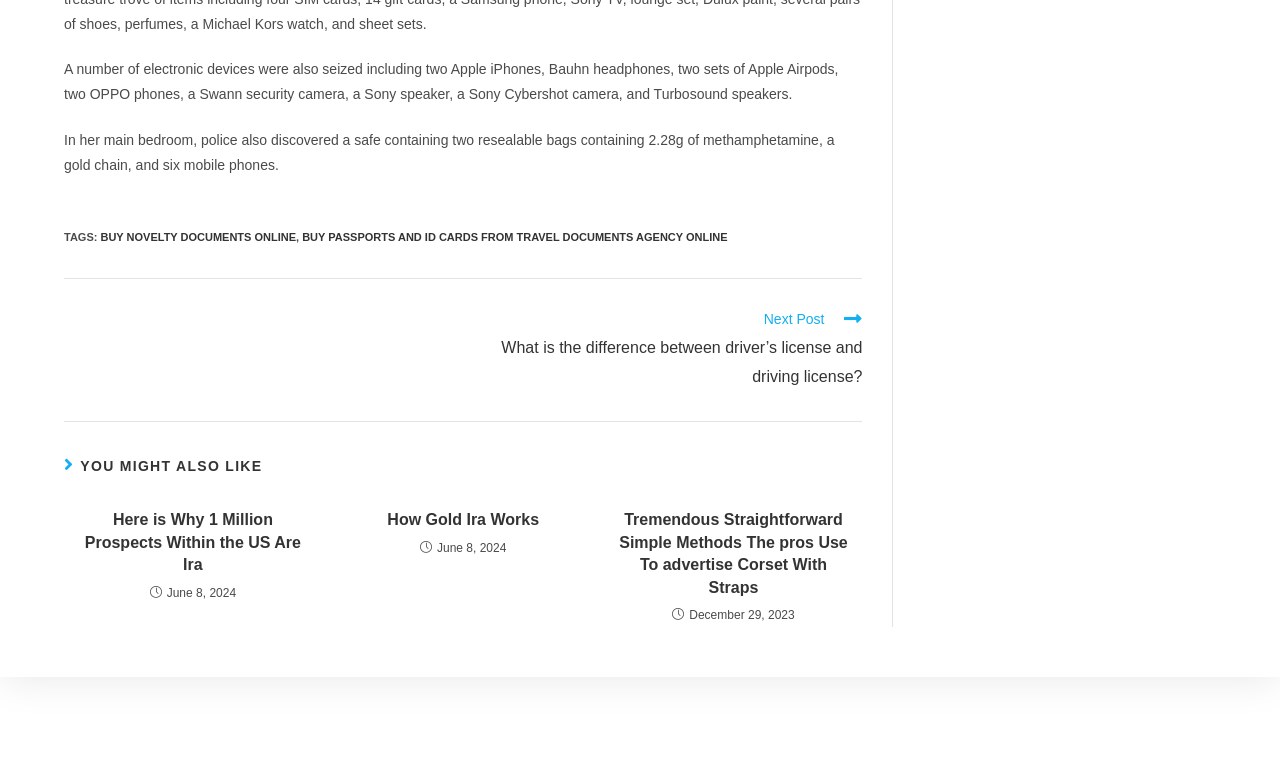Answer the question in a single word or phrase:
What is the title of the next post?

What is the difference between driver’s license and driving license?